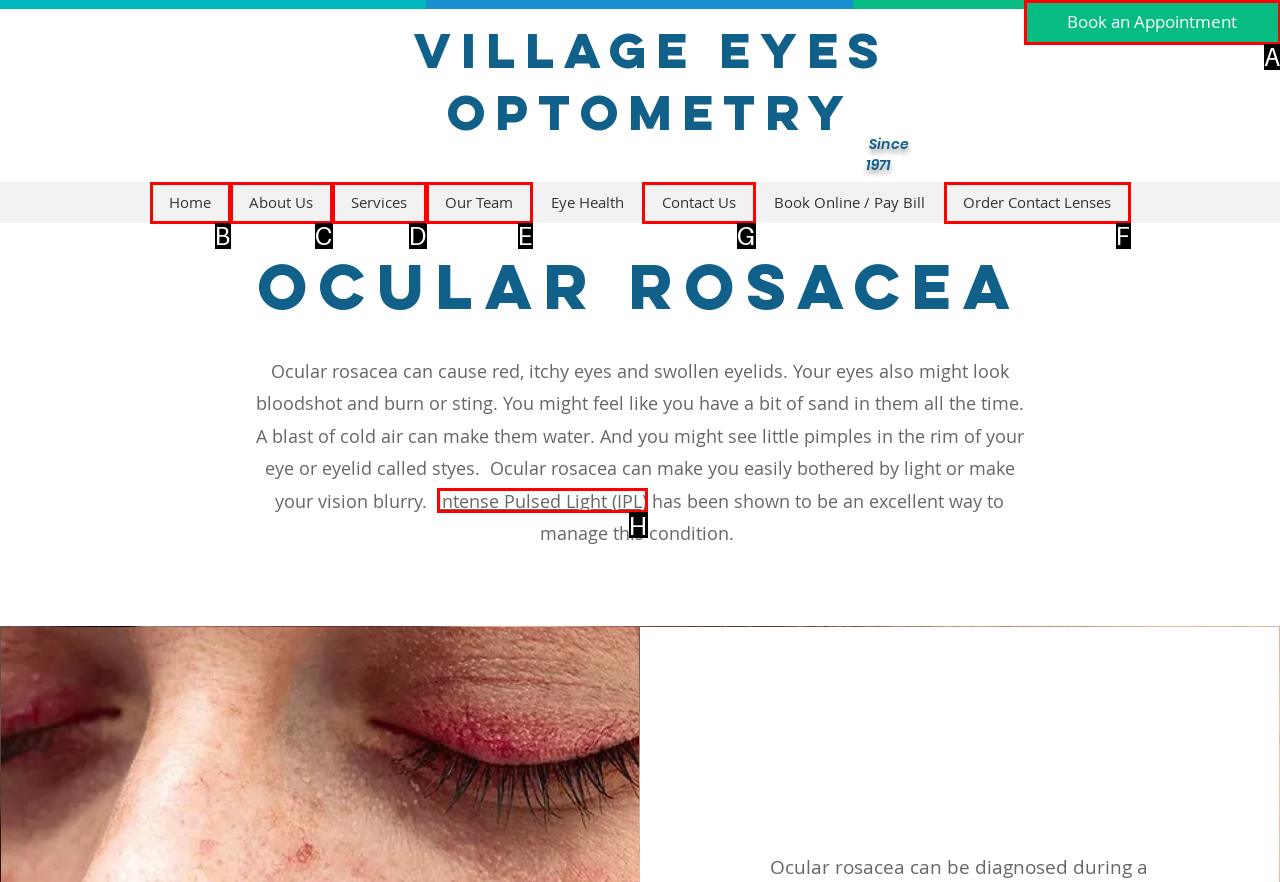For the instruction: Contact us, determine the appropriate UI element to click from the given options. Respond with the letter corresponding to the correct choice.

G